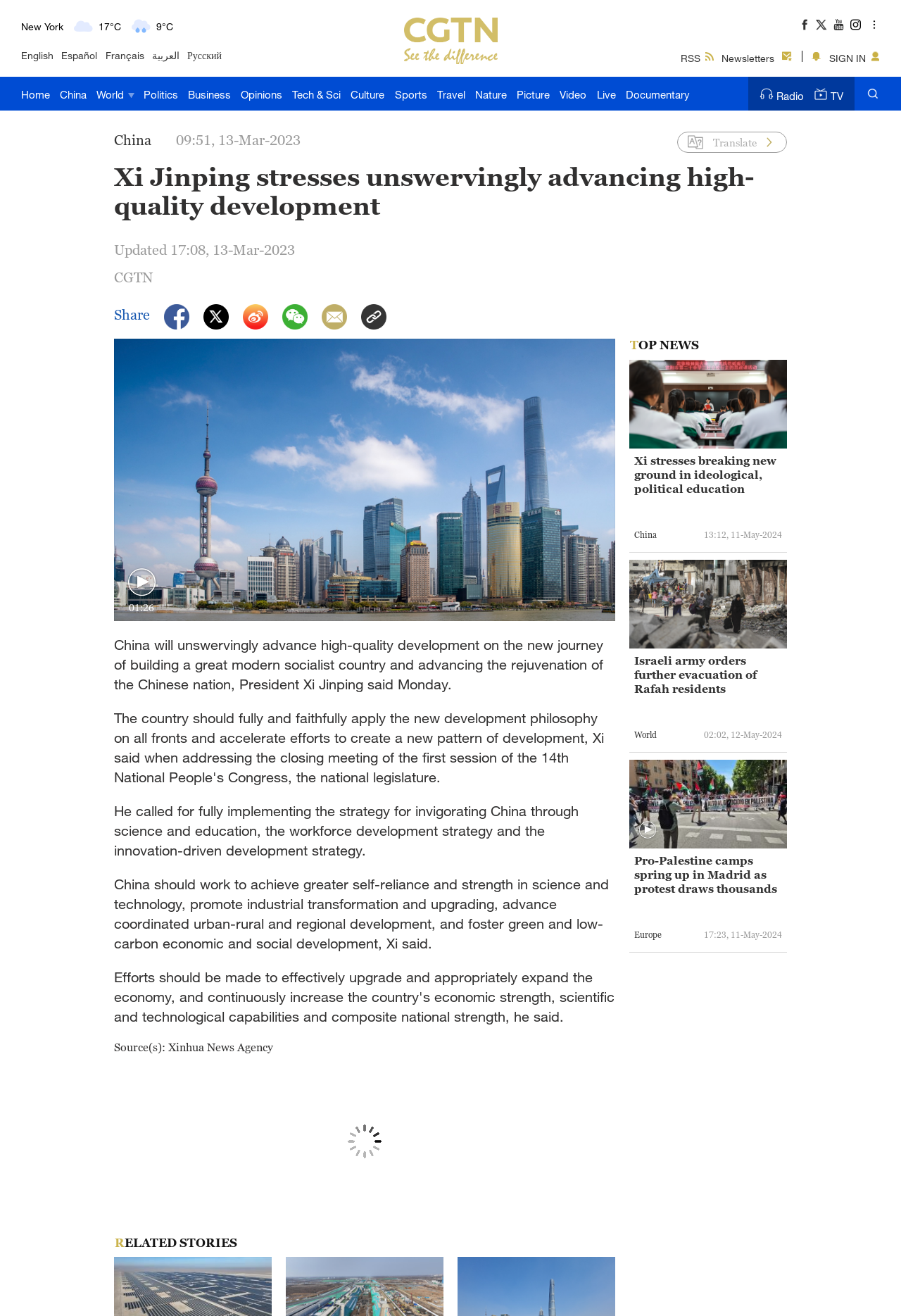Locate the bounding box coordinates of the clickable region necessary to complete the following instruction: "Sign in to the website". Provide the coordinates in the format of four float numbers between 0 and 1, i.e., [left, top, right, bottom].

[0.92, 0.04, 0.961, 0.049]